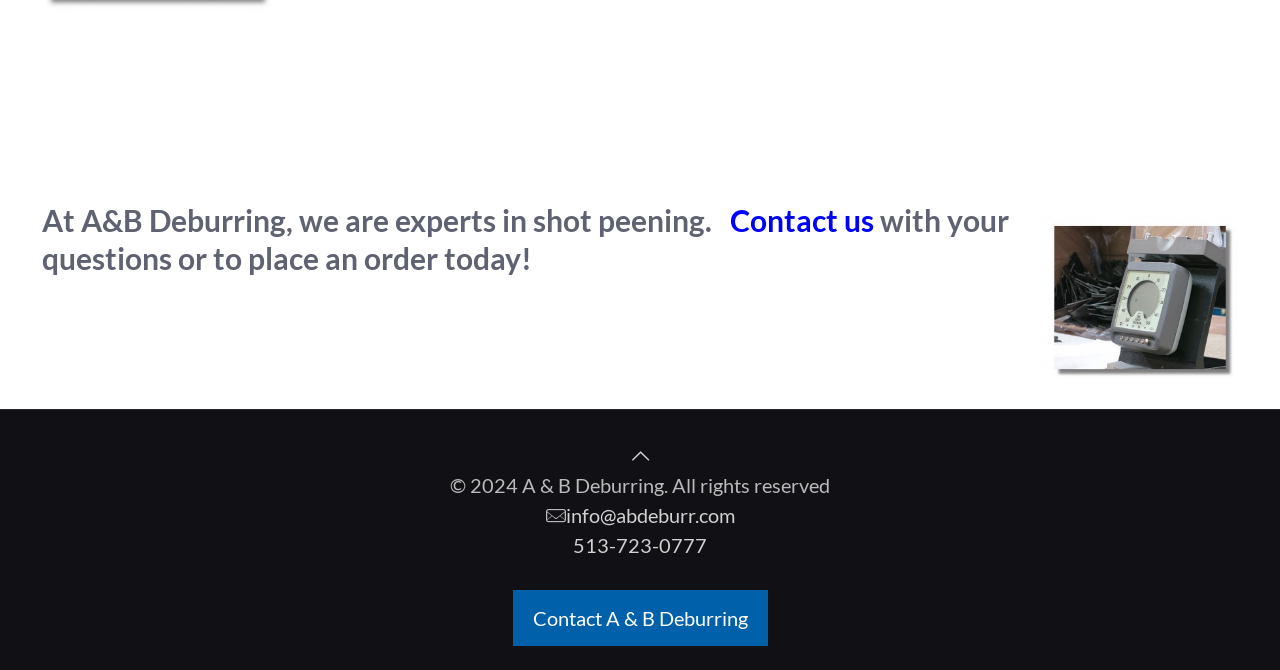Carefully examine the image and provide an in-depth answer to the question: How to contact the company?

The company can be contacted via the 'Contact us' link, or by emailing 'info@abdeburr.com' or calling '513-723-0777', as shown in the webpage.